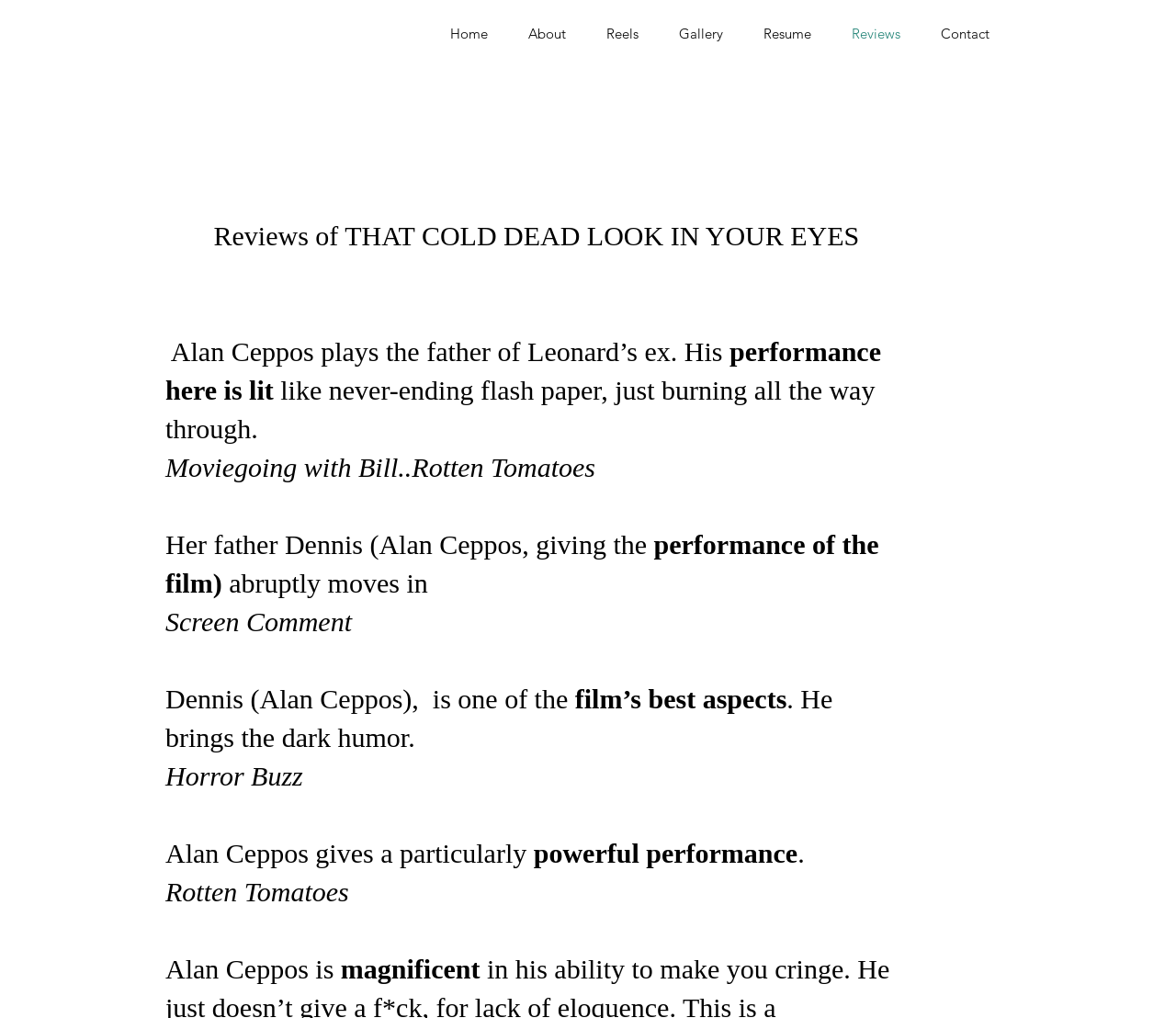Please locate the bounding box coordinates of the element that needs to be clicked to achieve the following instruction: "Click on the 'Home' link". The coordinates should be four float numbers between 0 and 1, i.e., [left, top, right, bottom].

[0.366, 0.011, 0.432, 0.056]